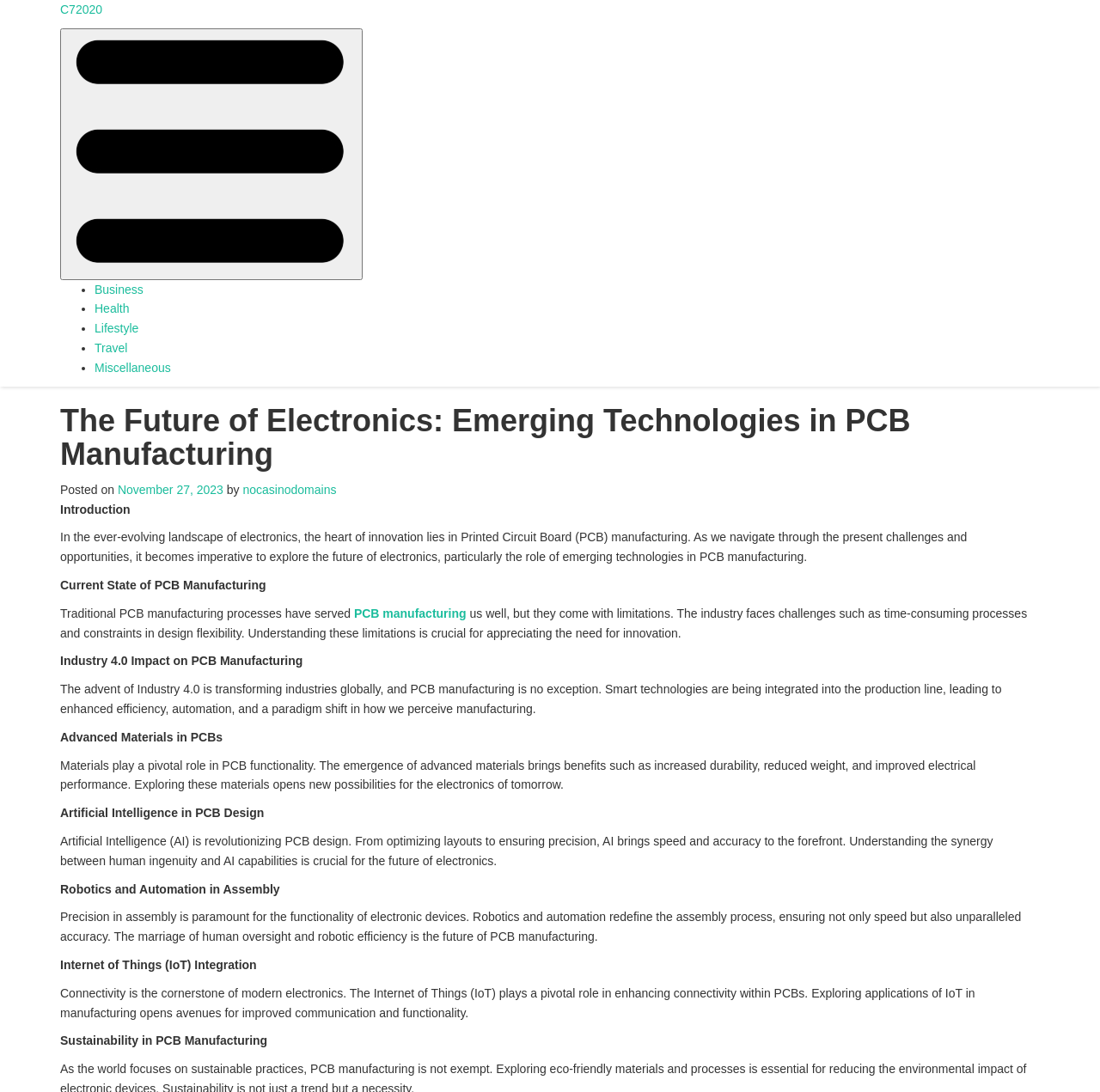Based on the element description, predict the bounding box coordinates (top-left x, top-left y, bottom-right x, bottom-right y) for the UI element in the screenshot: November 27, 2023

[0.107, 0.442, 0.203, 0.455]